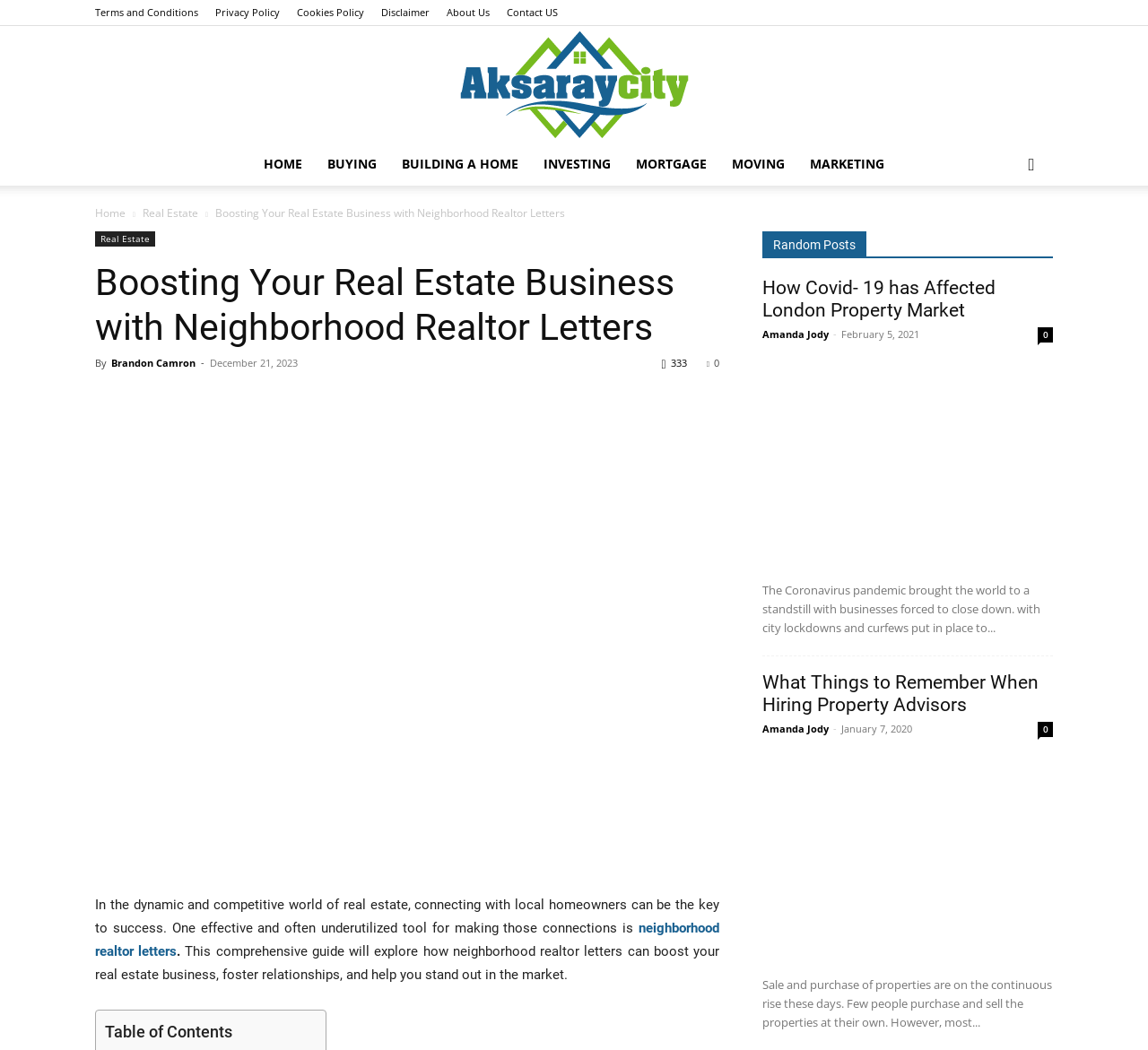Determine the bounding box coordinates of the clickable region to execute the instruction: "Click on the 'Table of Contents' link". The coordinates should be four float numbers between 0 and 1, denoted as [left, top, right, bottom].

[0.091, 0.839, 0.202, 0.857]